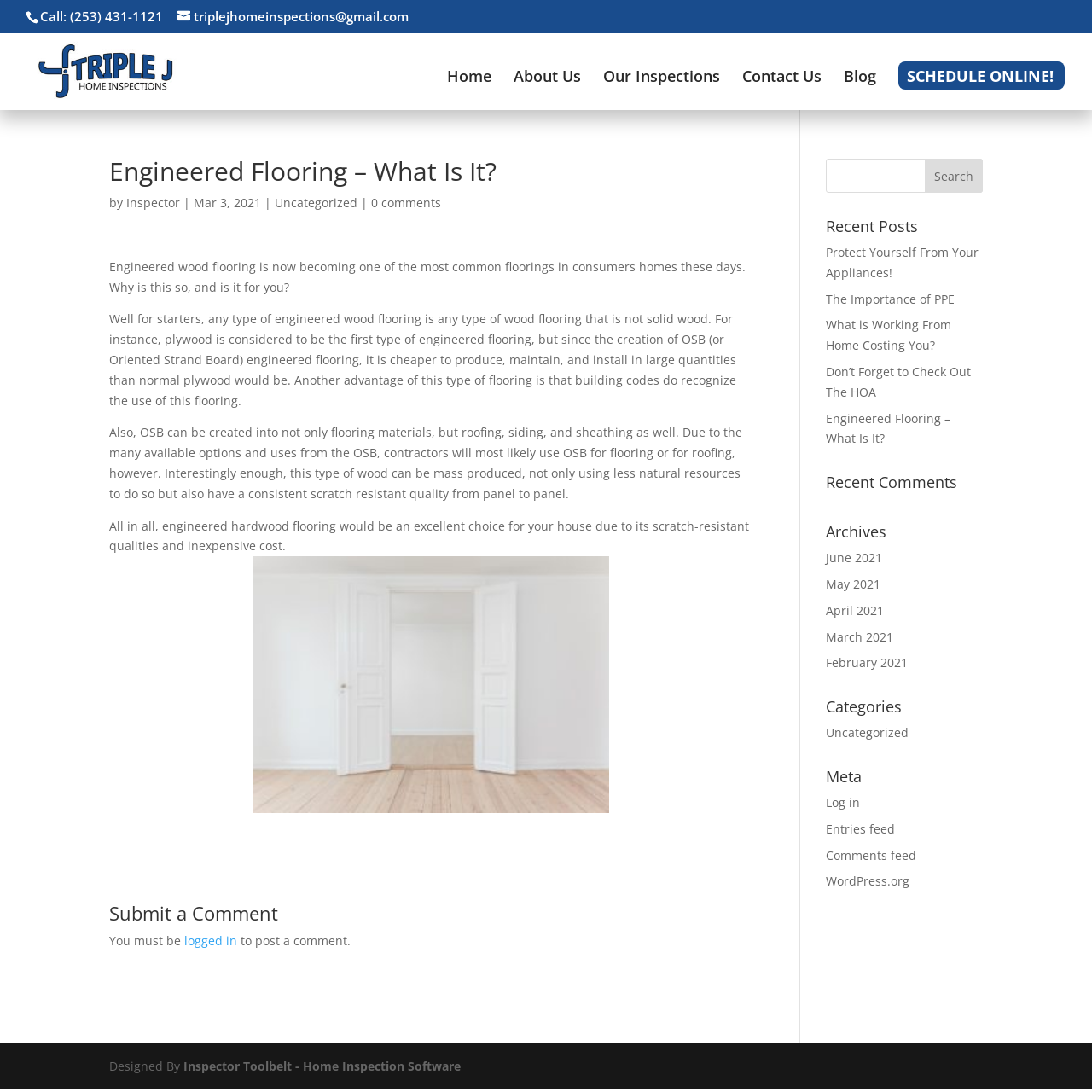Answer with a single word or phrase: 
What is the company name of the home inspection service?

Triple J Home Inspections